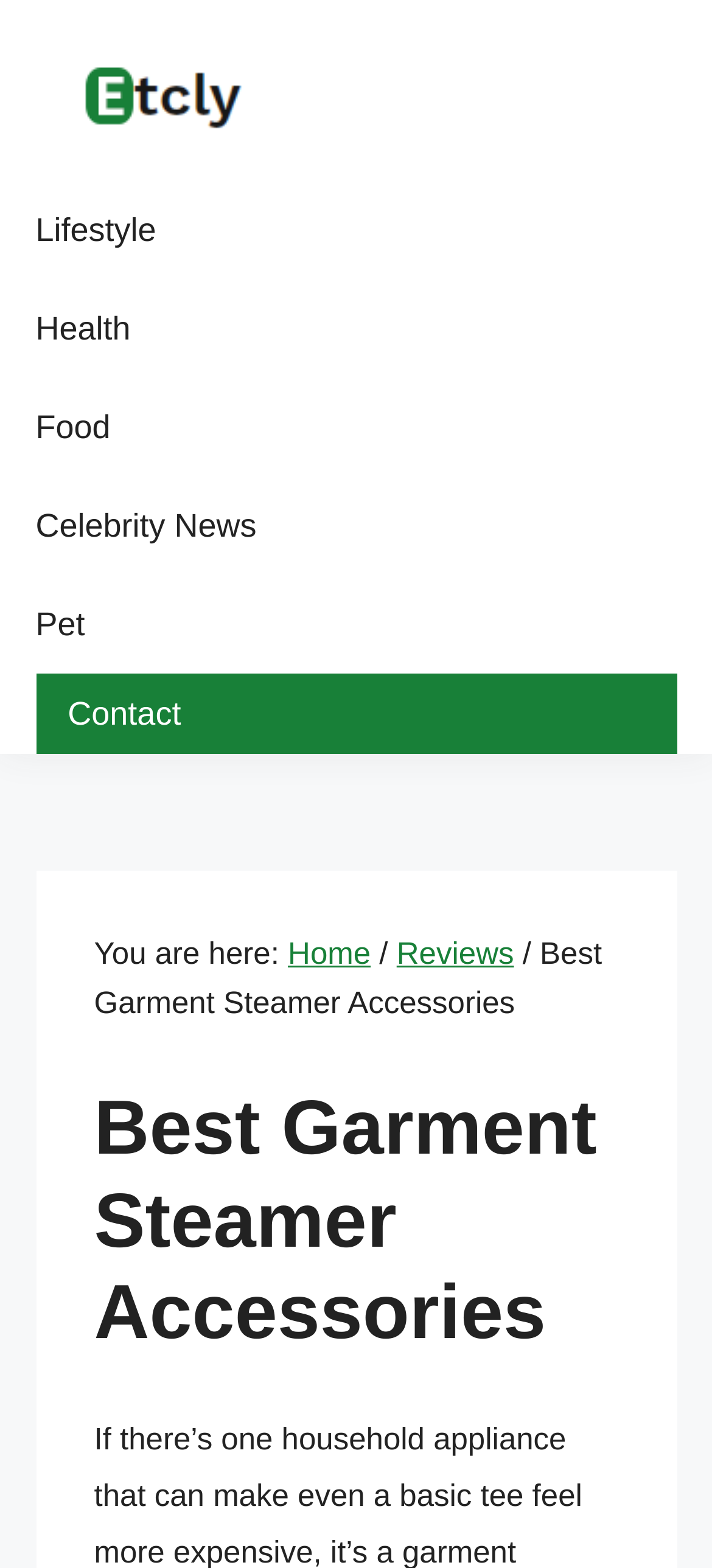Provide the bounding box coordinates of the HTML element described by the text: "parent_node: Etcly". The coordinates should be in the format [left, top, right, bottom] with values between 0 and 1.

[0.05, 0.032, 0.44, 0.09]